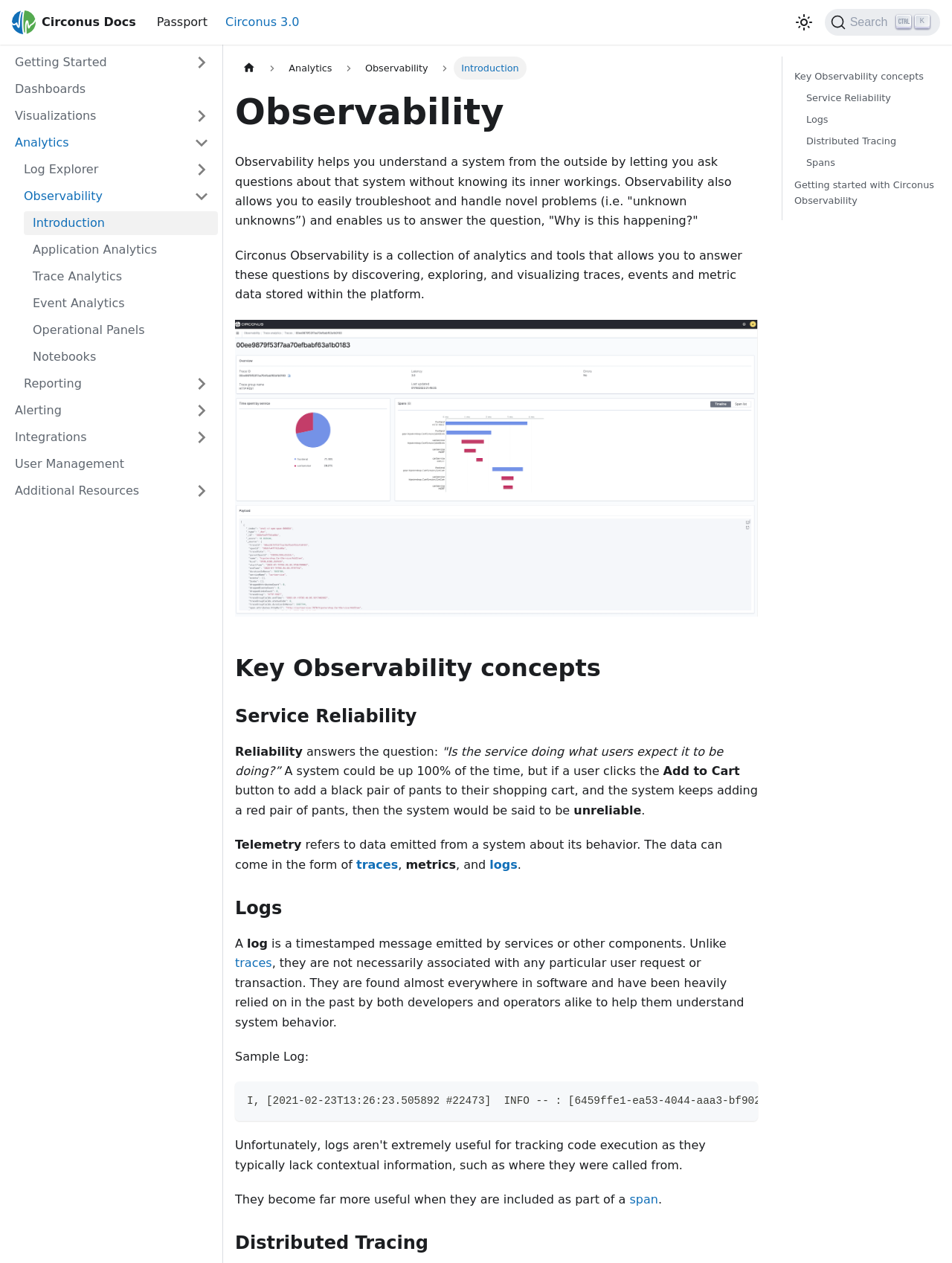Answer the question in one word or a short phrase:
What is the purpose of Telemetry?

Data emitted from a system